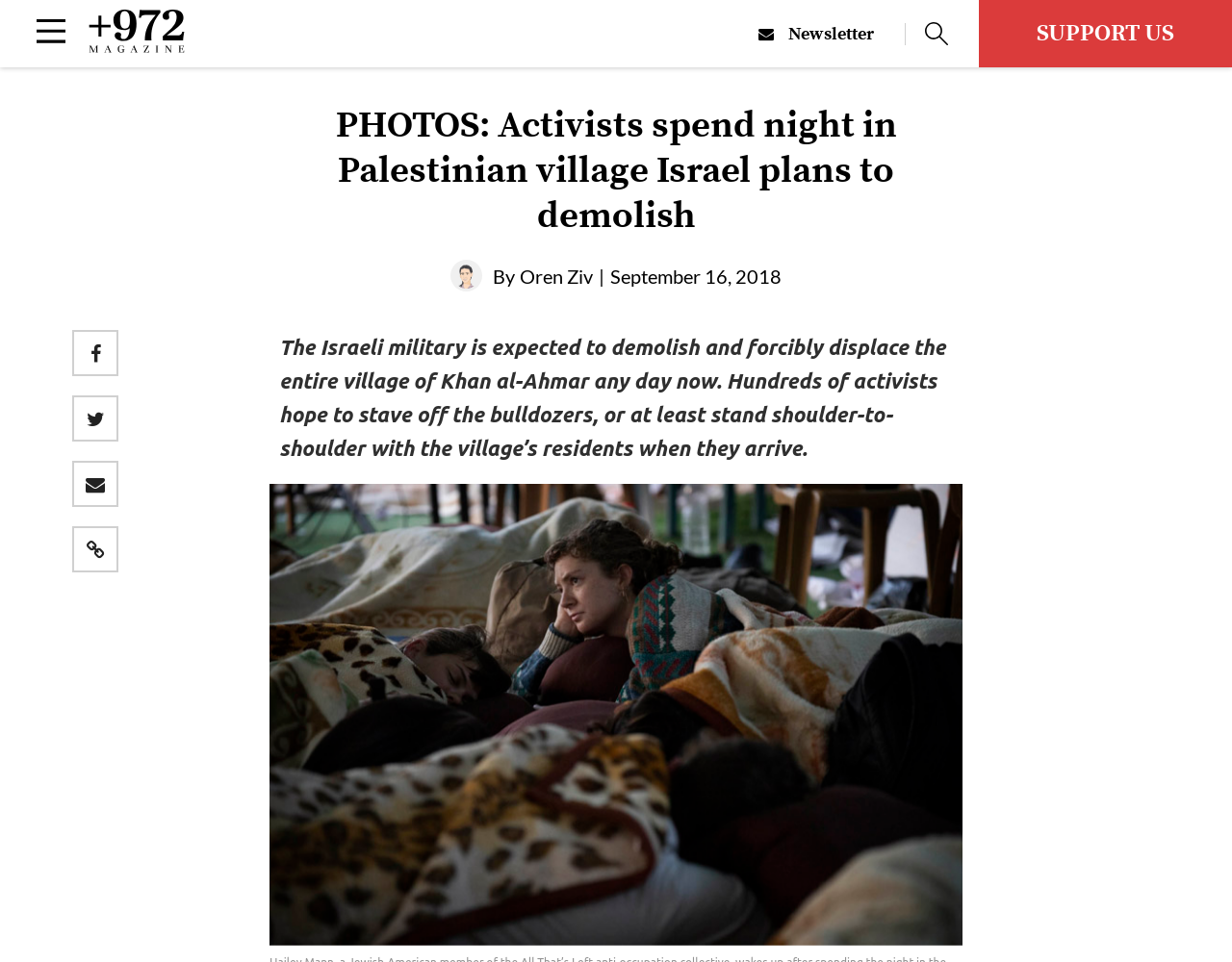Determine the bounding box coordinates for the element that should be clicked to follow this instruction: "Sign in". The coordinates should be given as four float numbers between 0 and 1, in the format [left, top, right, bottom].

None